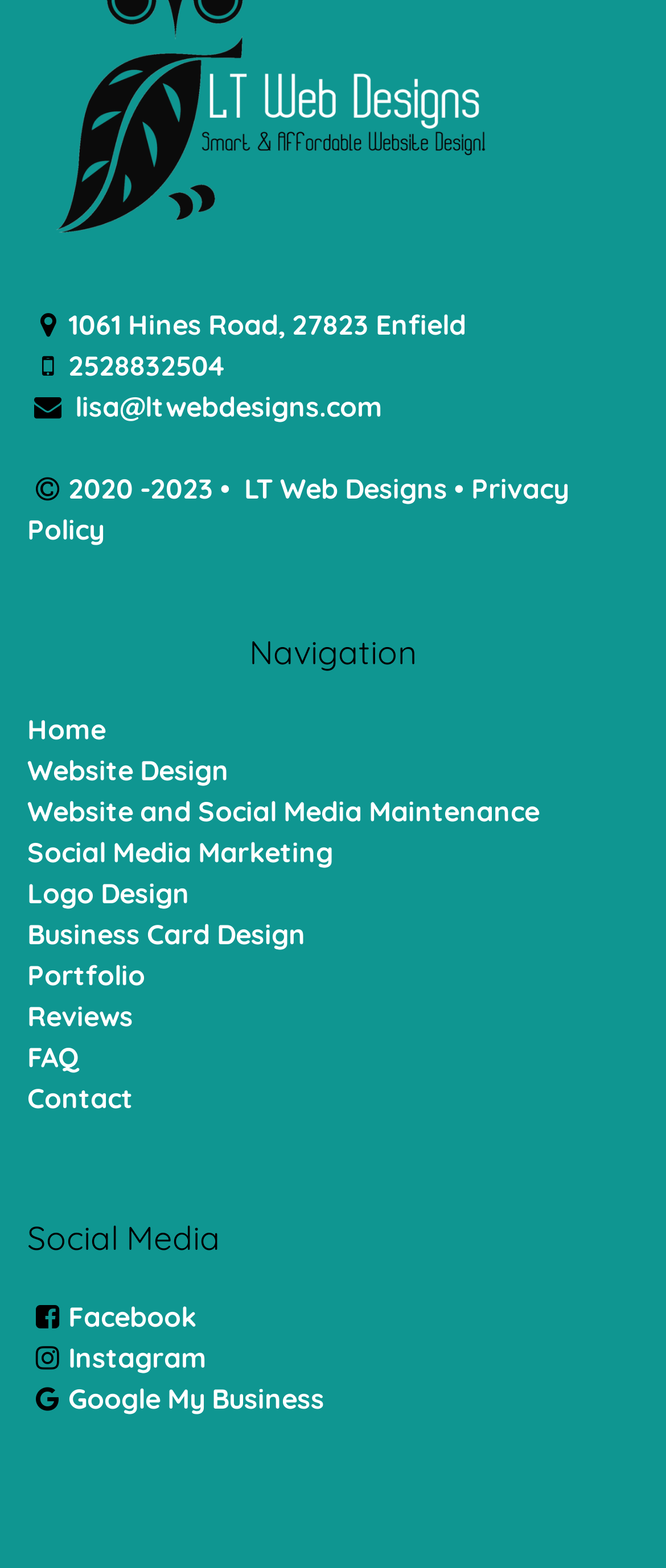Identify the bounding box coordinates for the element you need to click to achieve the following task: "view portfolio". The coordinates must be four float values ranging from 0 to 1, formatted as [left, top, right, bottom].

[0.041, 0.611, 0.218, 0.633]